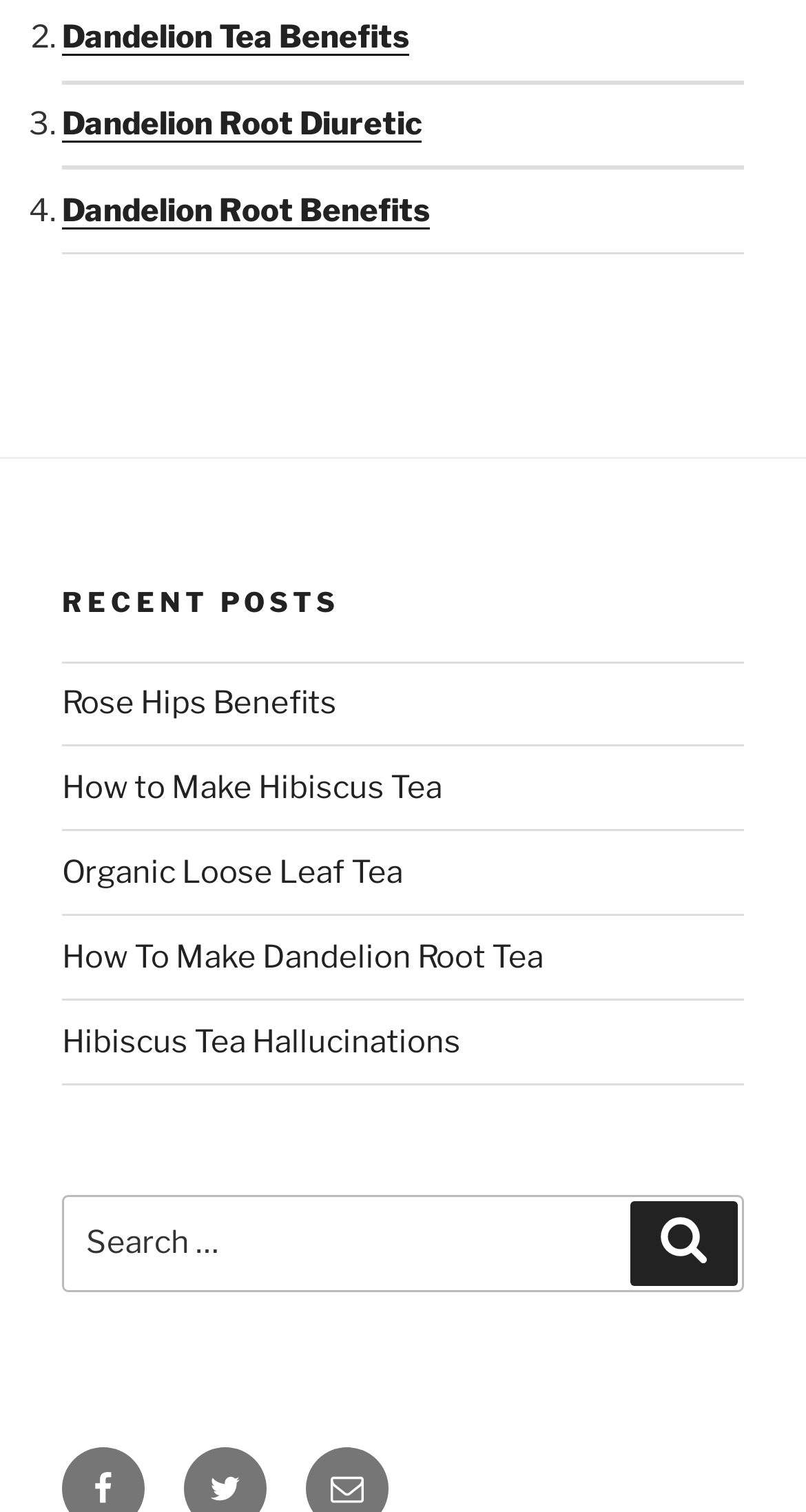Please identify the bounding box coordinates of the element I need to click to follow this instruction: "Click on Dandelion Tea Benefits".

[0.077, 0.013, 0.508, 0.037]